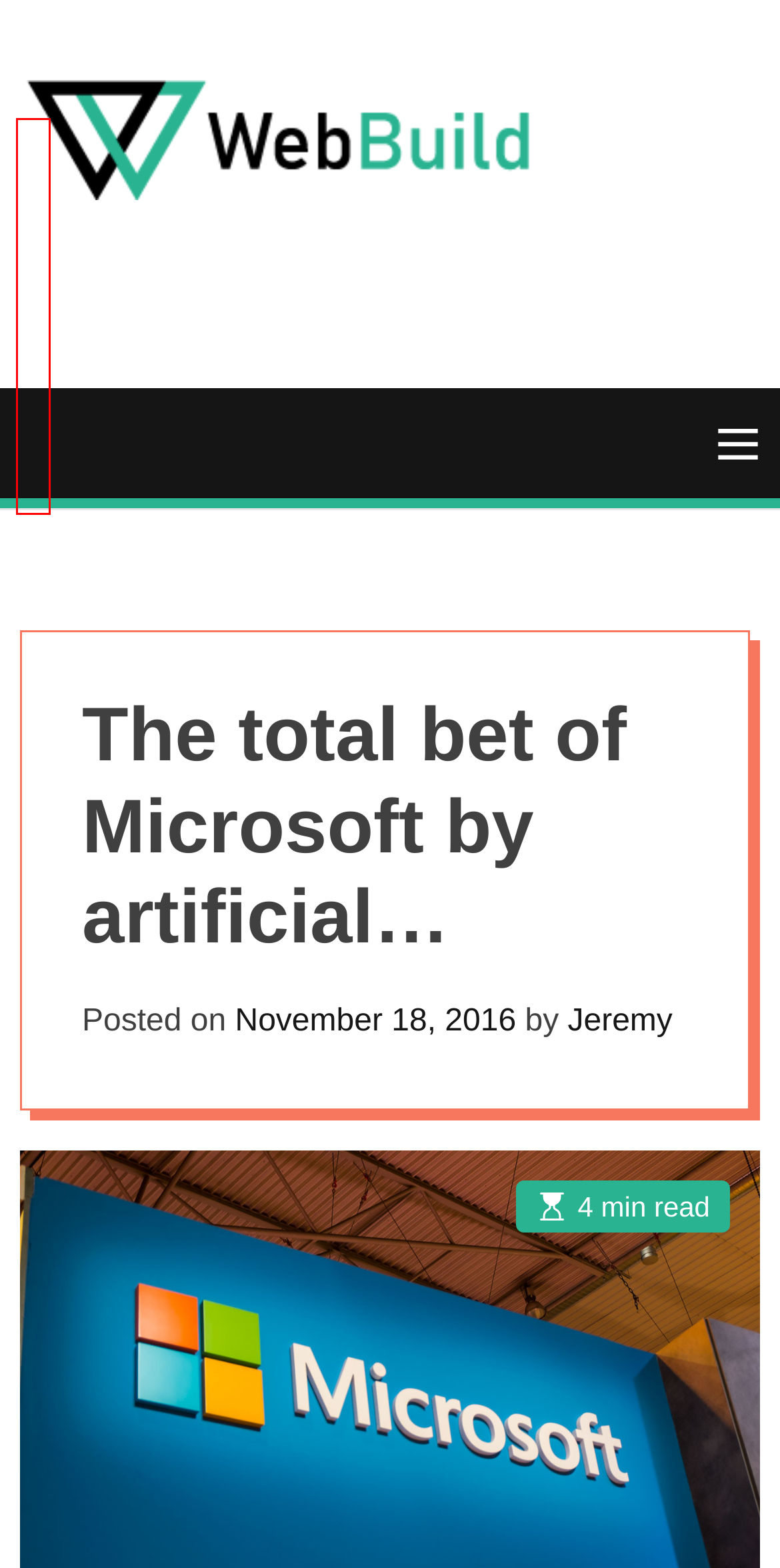You see a screenshot of a webpage with a red bounding box surrounding an element. Pick the webpage description that most accurately represents the new webpage after interacting with the element in the red bounding box. The options are:
A. artificial intelligence | Web Build
B. Codeless Cross-Browser Testing: Ensuring Your WordPress Site Looks Flawless Everywhere | Web Build
C. Benefits of Diversifying Your Digital Marketing Strategy | Web Build
D. About | Web Build
E. The 8 best qualities of the effective collaborator | Web Build
F. Jeremy | Web Build
G. Web Build | Web Designers Blog
H. Tips and Ideas | Web Build

G